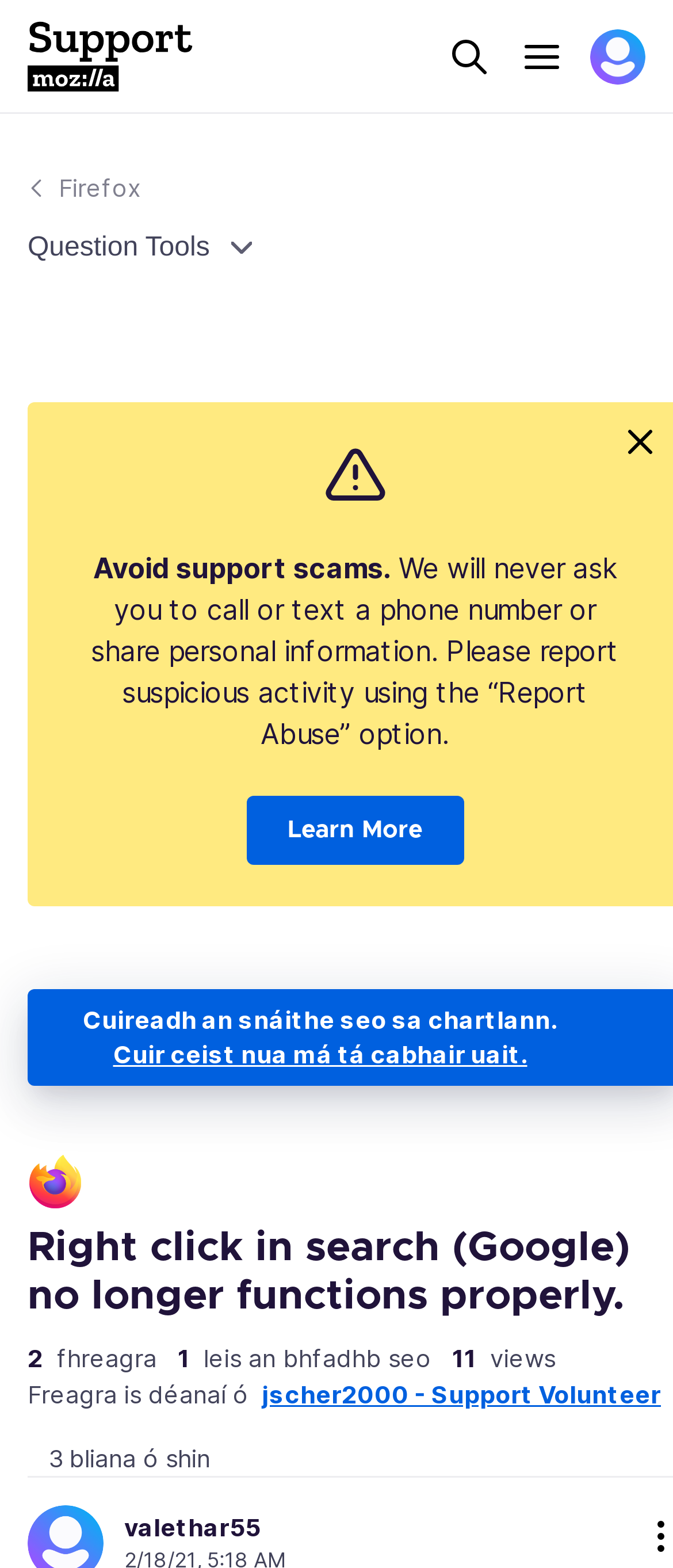Bounding box coordinates are specified in the format (top-left x, top-left y, bottom-right x, bottom-right y). All values are floating point numbers bounded between 0 and 1. Please provide the bounding box coordinate of the region this sentence describes: parent_node: Search aria-role="button"

[0.877, 0.018, 0.959, 0.053]